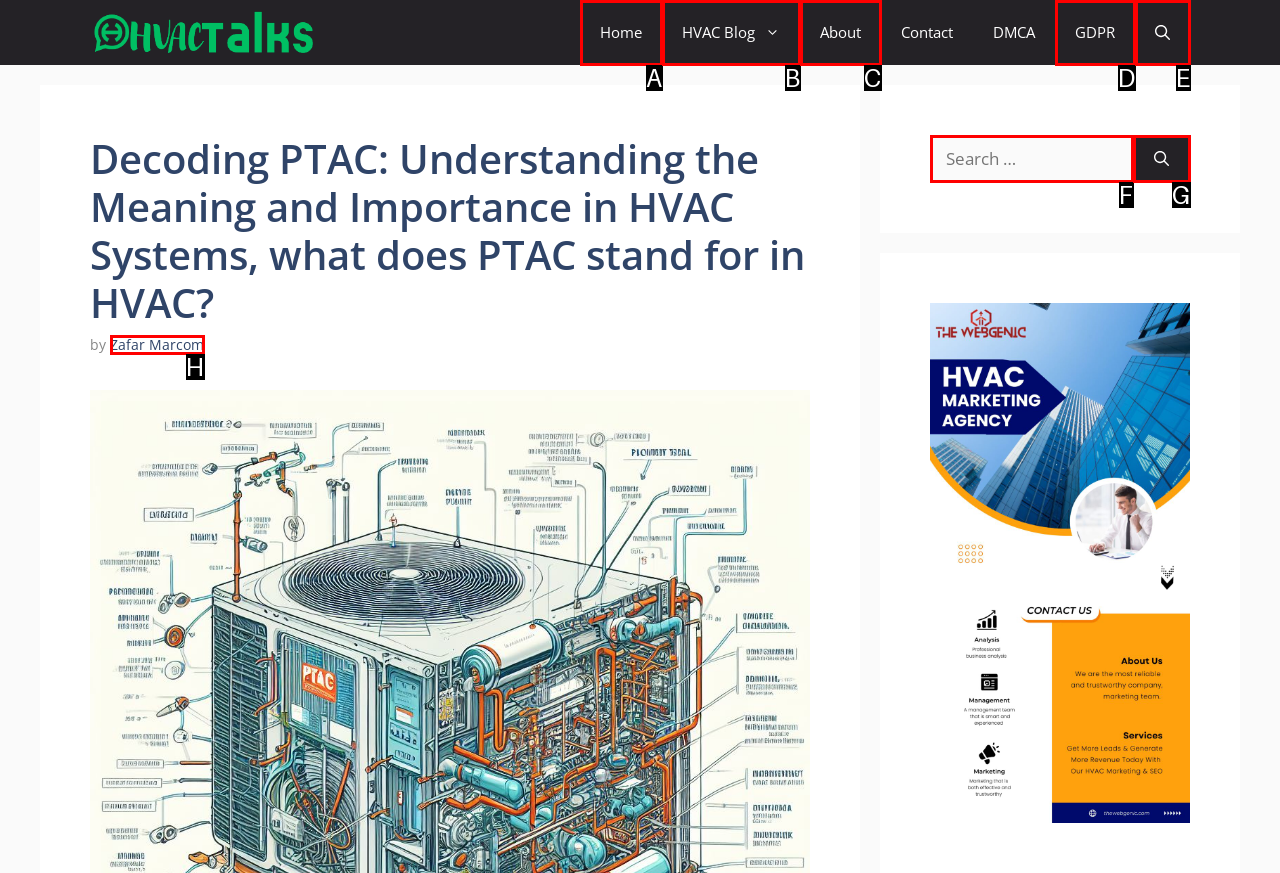Select the HTML element that matches the description: aria-label="Open search". Provide the letter of the chosen option as your answer.

E